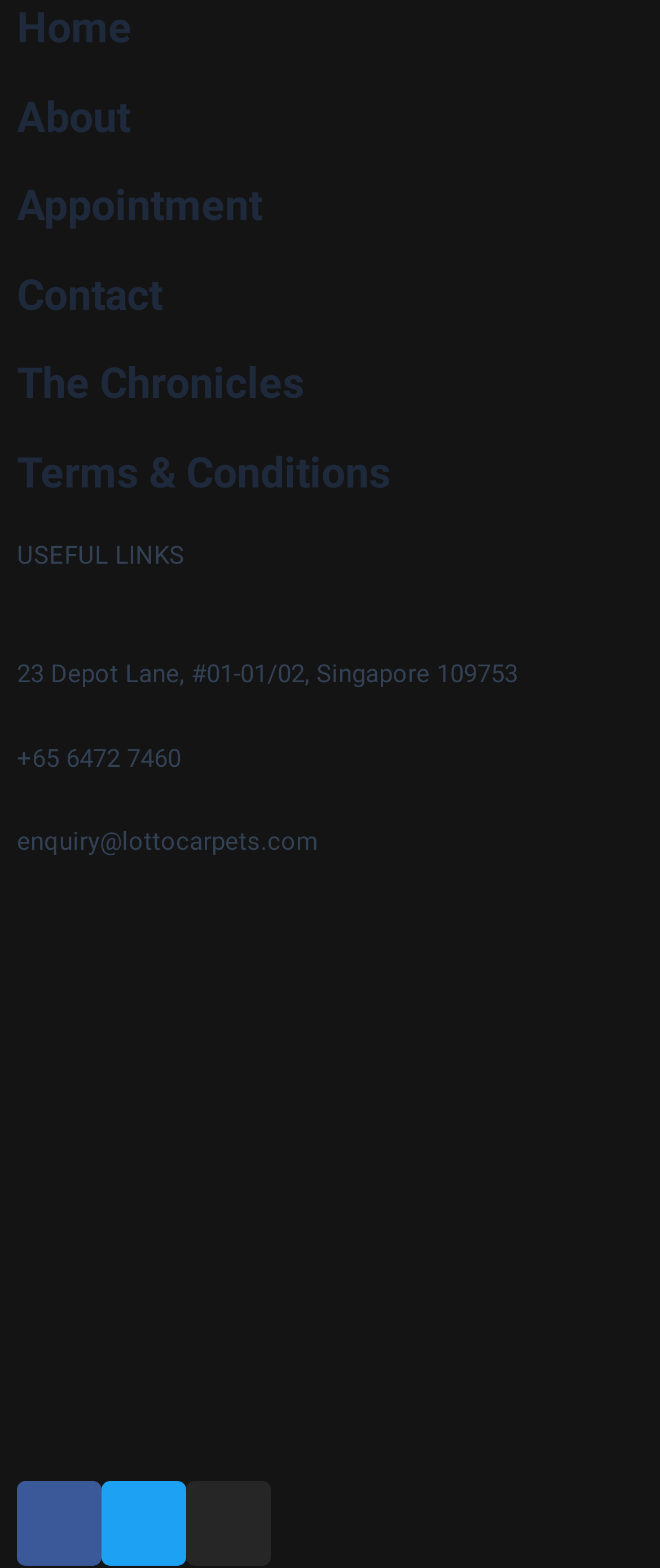Determine the bounding box coordinates of the clickable element to achieve the following action: 'contact us'. Provide the coordinates as four float values between 0 and 1, formatted as [left, top, right, bottom].

[0.026, 0.173, 0.246, 0.204]